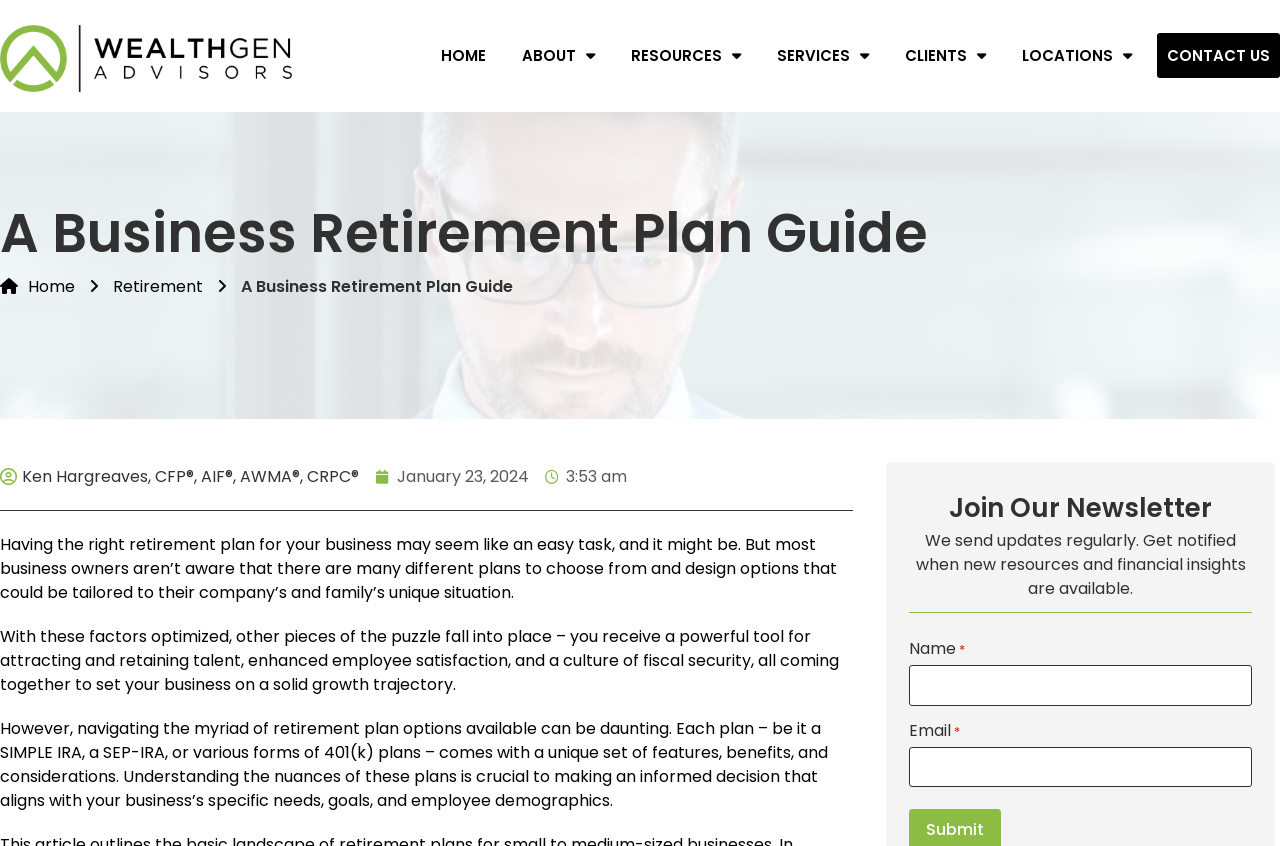What is the author's name?
Craft a detailed and extensive response to the question.

The author's name is mentioned in the webpage as 'Ken Hargreaves, CFP®, AIF®, AWMA®, CRPC®', which is located below the main heading.